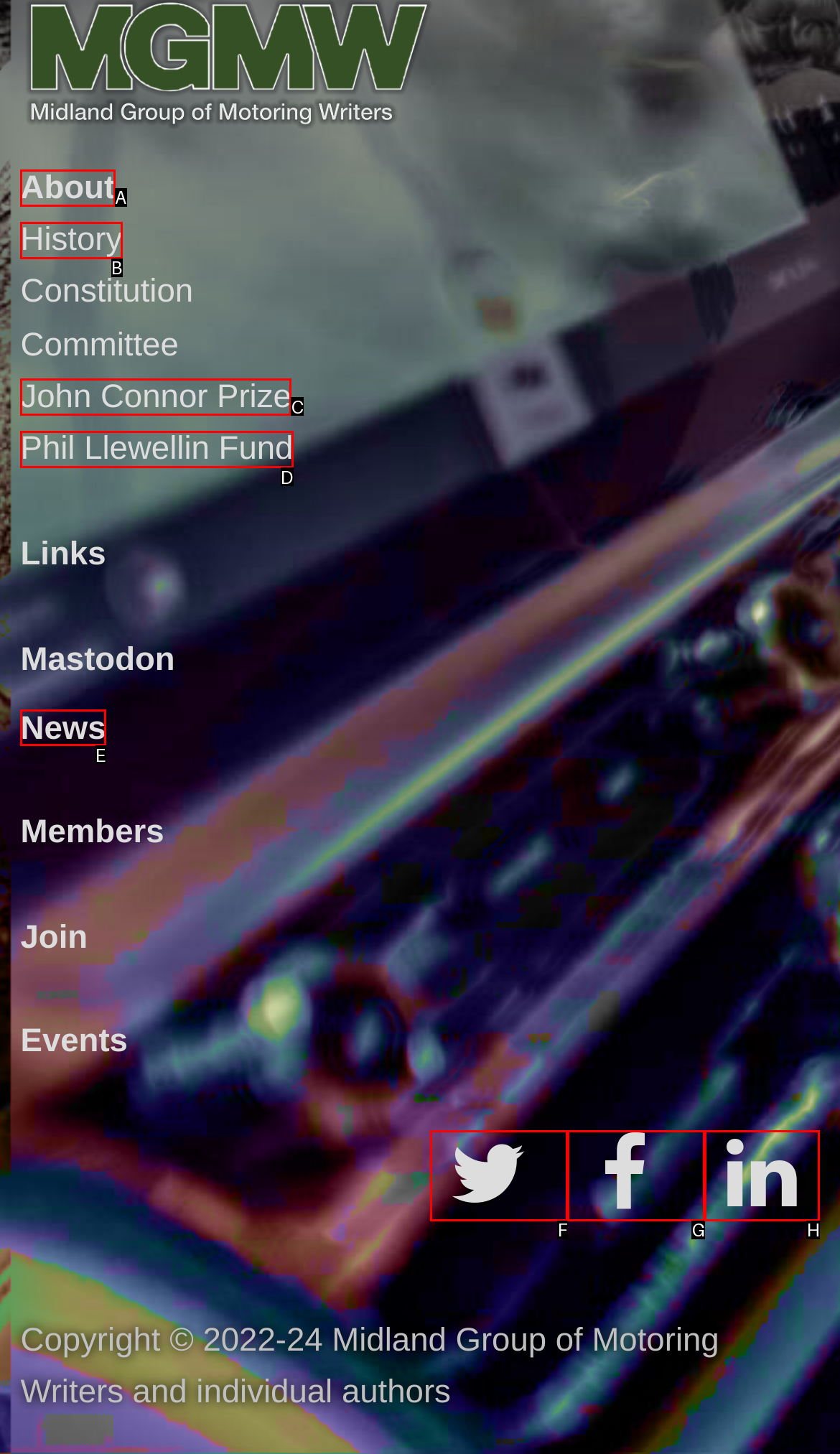Which option should be clicked to execute the following task: Explore Climate Change? Respond with the letter of the selected option.

None